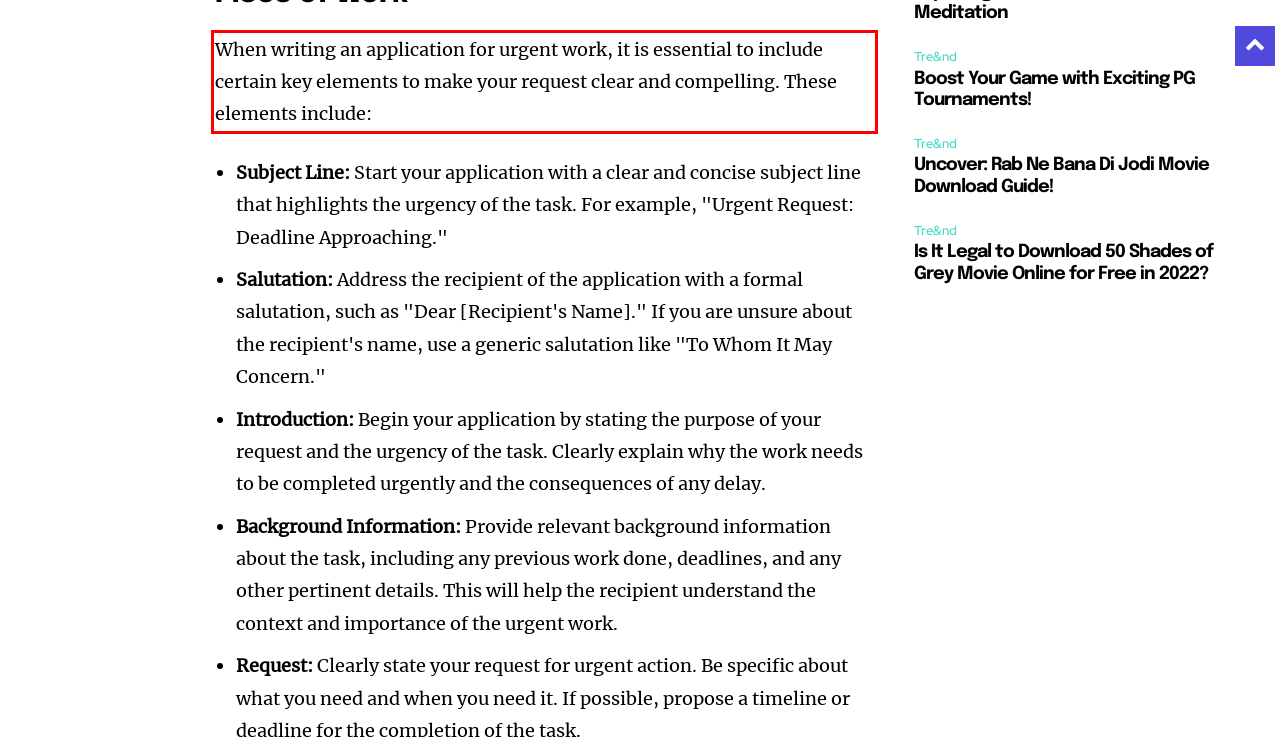Please identify and extract the text content from the UI element encased in a red bounding box on the provided webpage screenshot.

When writing an application for urgent work, it is essential to include certain key elements to make your request clear and compelling. These elements include: